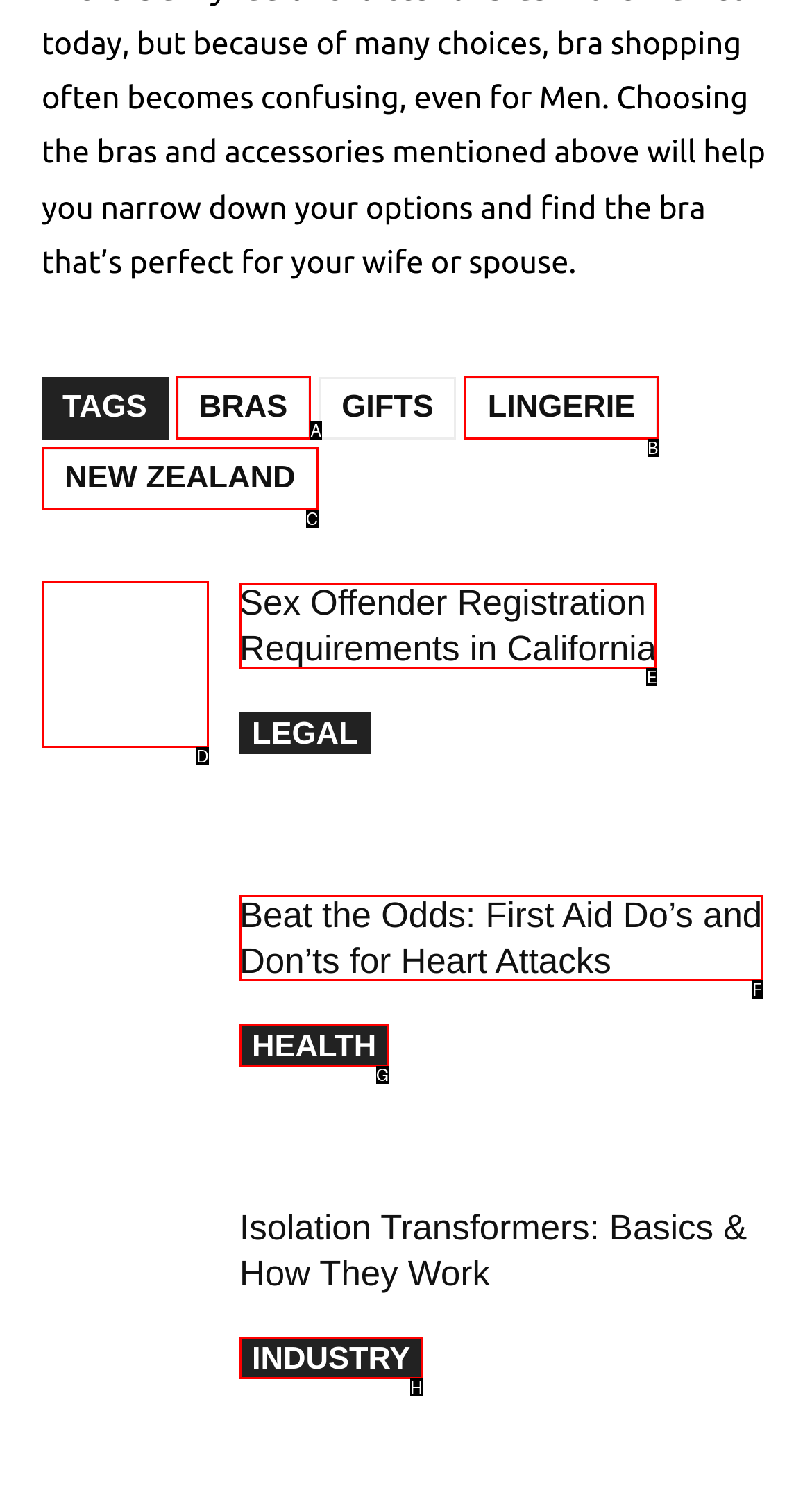Match the HTML element to the description: NEW ZEALAND. Respond with the letter of the correct option directly.

C